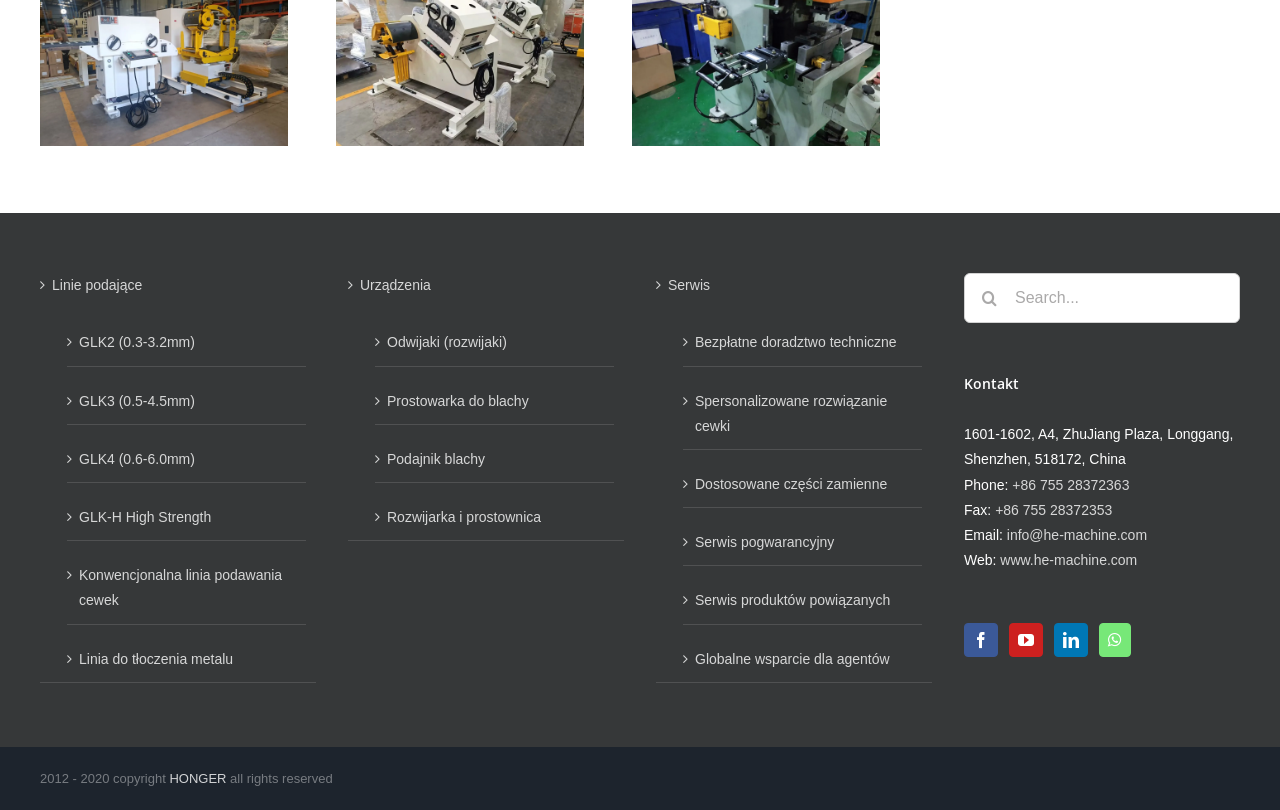What type of machines are mentioned on the webpage?
Provide an in-depth and detailed explanation in response to the question.

I found the mention of 'Decoiler Straightener Machines' in the heading section of the webpage, which suggests that the webpage is related to these types of machines.